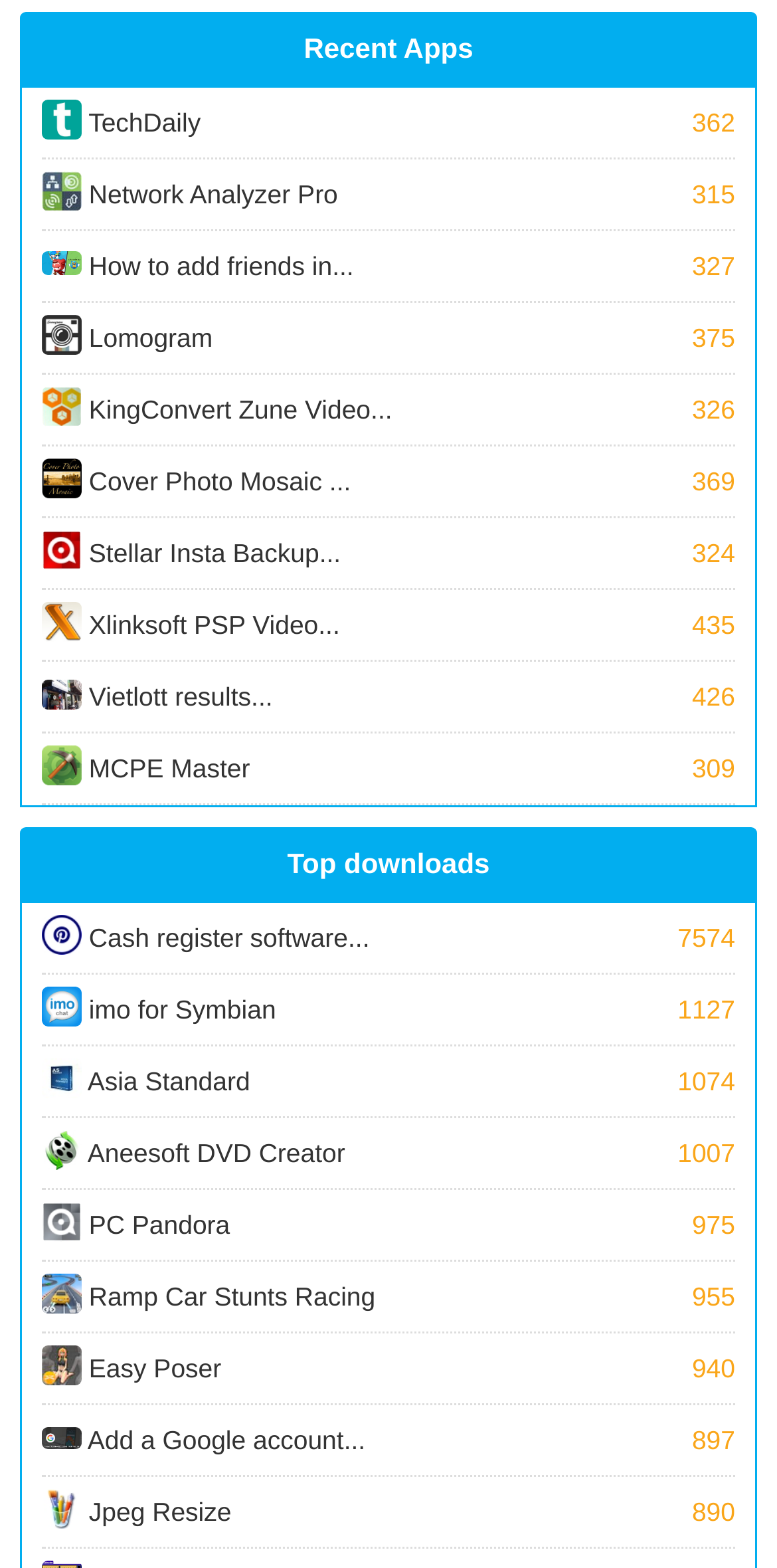Please locate the bounding box coordinates of the region I need to click to follow this instruction: "Edit photos on Windows Phone with Lomogram".

[0.054, 0.193, 0.946, 0.238]